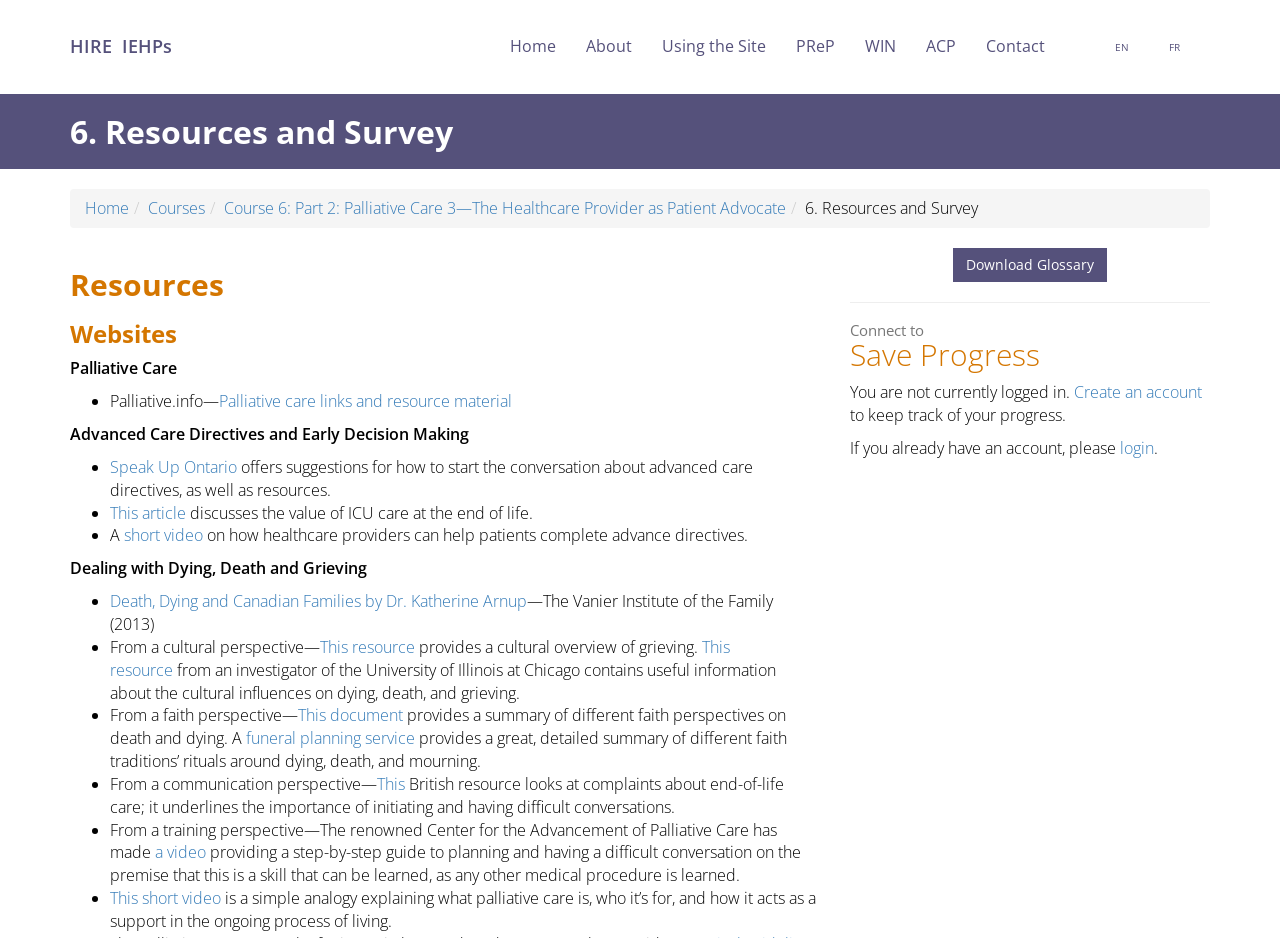Locate the bounding box coordinates of the area you need to click to fulfill this instruction: 'Click on the 'HIRE IEHPs' link'. The coordinates must be in the form of four float numbers ranging from 0 to 1: [left, top, right, bottom].

[0.043, 0.022, 0.146, 0.076]